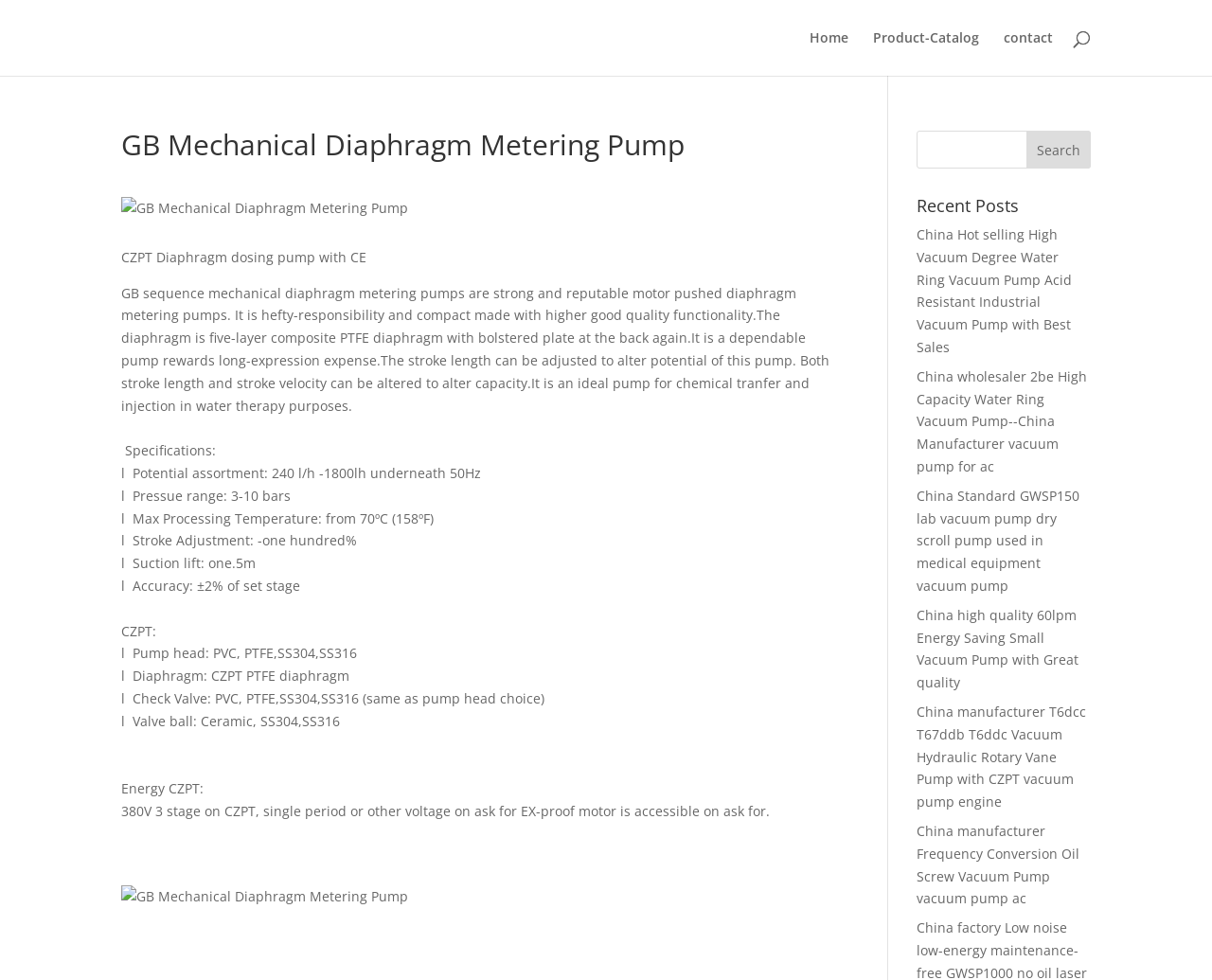Please identify the bounding box coordinates of the element I need to click to follow this instruction: "Learn about the nutritional information of bananas".

None